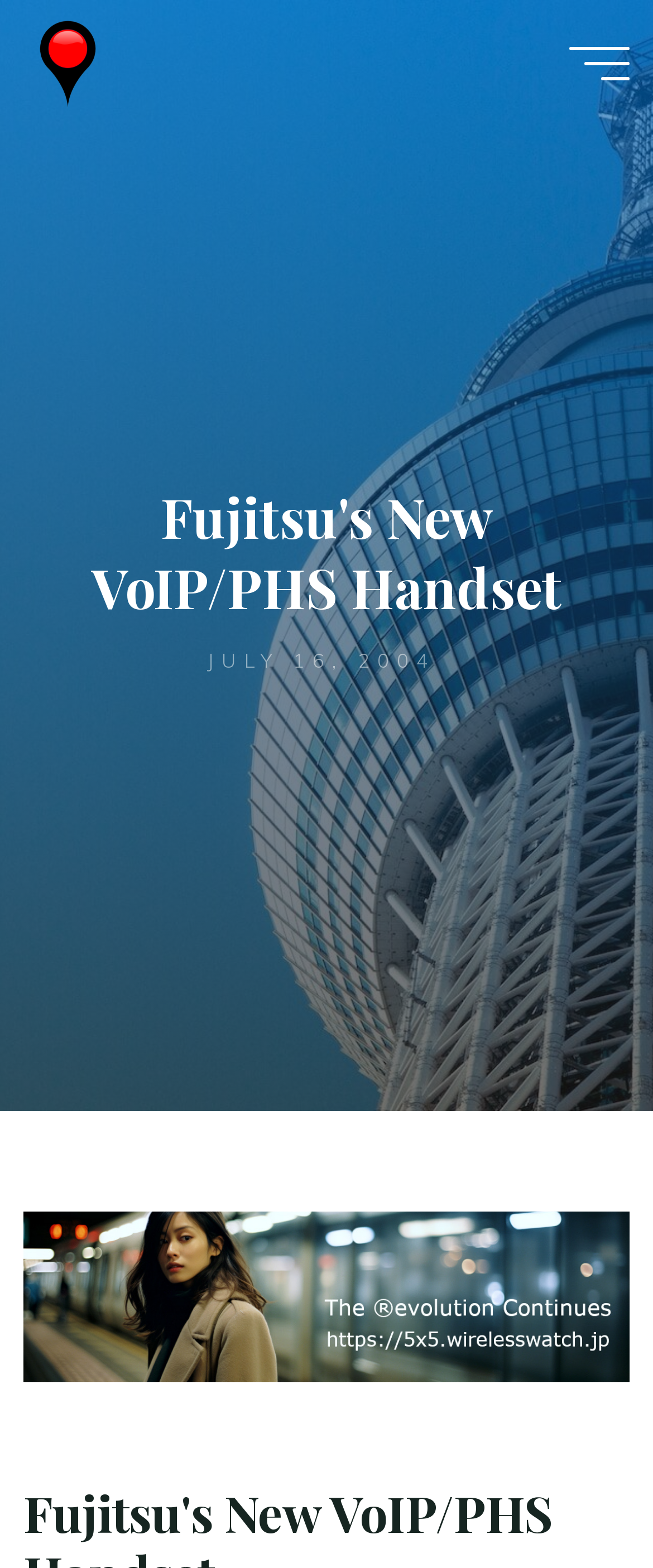Detail the webpage's structure and highlights in your description.

The webpage is about Fujitsu's new VoIP/PHS handset, with a focus on Wireless Watch Japan. At the top left, there is a link and an image, both labeled "Wireless Watch Japan", which suggests that the website or article is from Wireless Watch Japan. 

On the top right, there is a main menu button. Below the top section, there is a time element with the static text "JULY 16, 2004", indicating the date of the article or publication. 

In the middle section, there is a complementary block of content, which contains a link. The content of this section is not explicitly stated, but it may be related to the main topic of Fujitsu's new VoIP/PHS handset. 

At the bottom right, there is a "Back to Top" button, which allows users to quickly navigate to the top of the page.